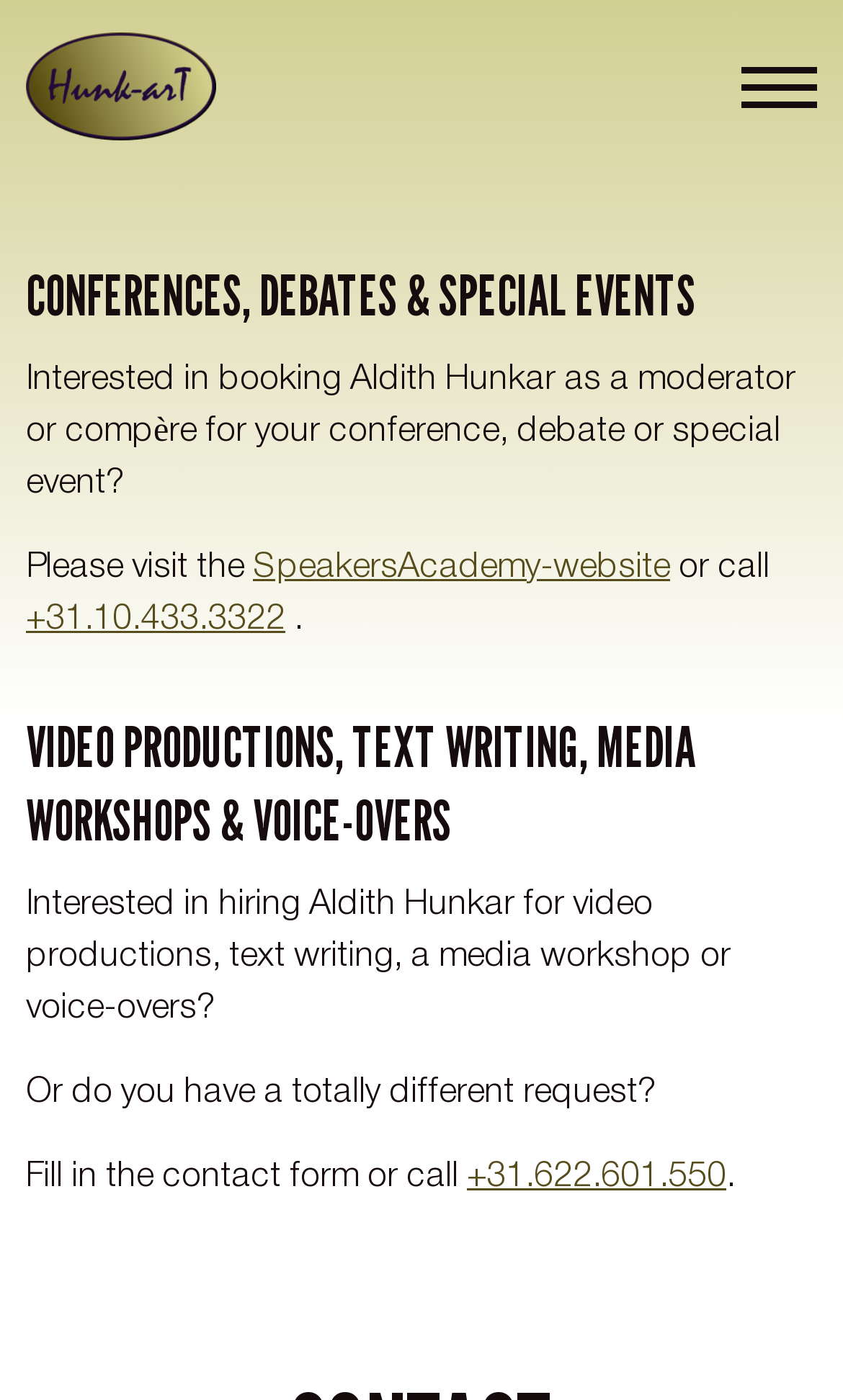Offer a comprehensive description of the webpage’s content and structure.

The webpage is about Aldith Hunkar, a moderator, compère, and media professional. At the top left corner, there is a logo image. Below the logo, there is a heading that reads "CONFERENCES, DEBATES & SPECIAL EVENTS". Under this heading, there is a paragraph of text that explains Aldith Hunkar's services as a moderator or compère for conferences, debates, or special events. The text also provides a link to the SpeakersAcademy website and a phone number to contact.

Further down the page, there is another heading that reads "VIDEO PRODUCTIONS, TEXT WRITING, MEDIA WORKSHOPS & VOICE-OVERS". Below this heading, there is a paragraph of text that explains Aldith Hunkar's services in video productions, text writing, media workshops, and voice-overs. The text also invites users to fill in a contact form or call a phone number to inquire about these services.

There are two phone numbers on the page, one at the top and one at the bottom, both of which are clickable links. There are also two headings and several blocks of text that provide information about Aldith Hunkar's services. The overall layout is organized, with clear headings and concise text that explains the services offered.